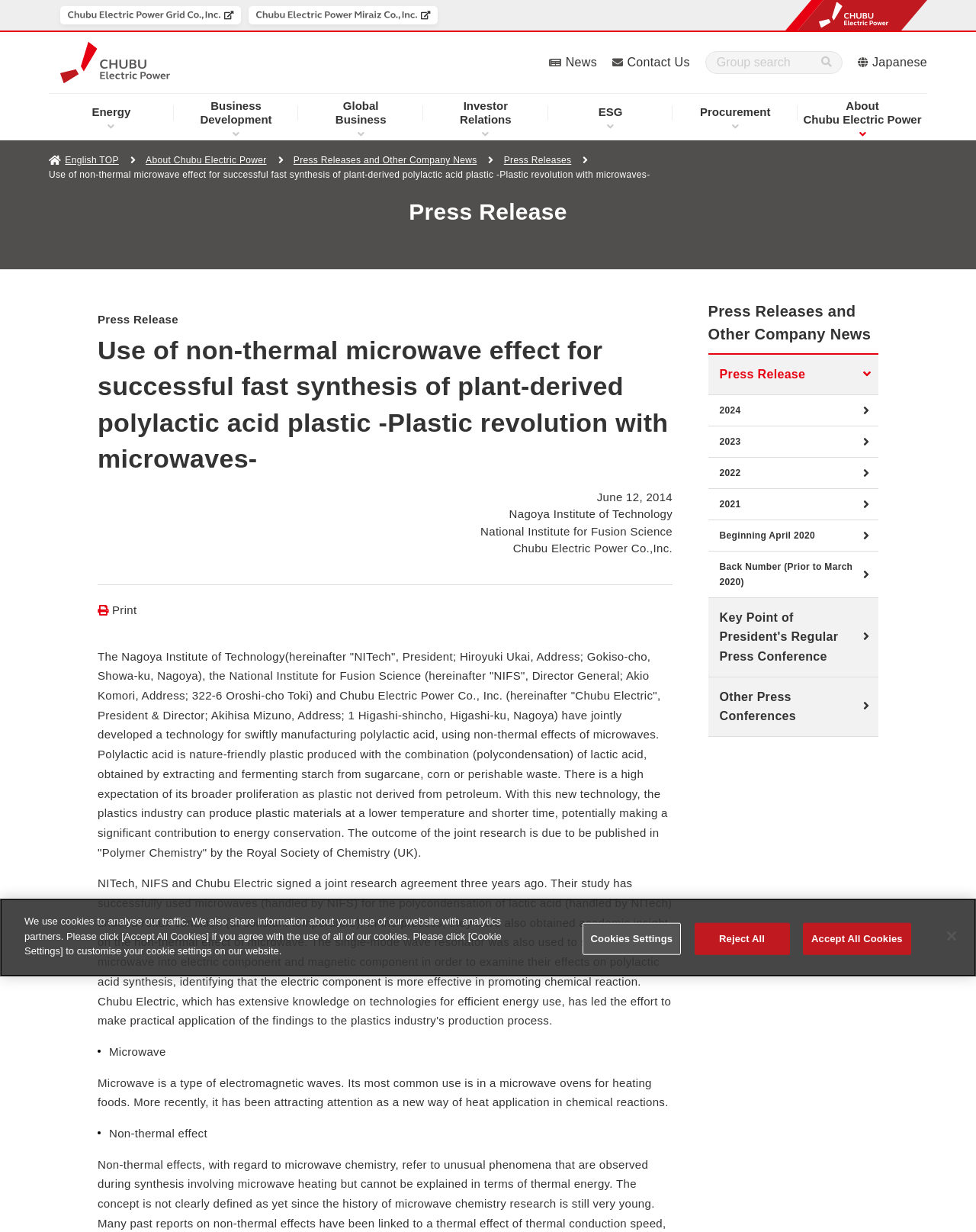Find and extract the text of the primary heading on the webpage.

Use of non-thermal microwave effect for successful fast synthesis of plant-derived polylactic acid plastic -Plastic revolution with microwaves-